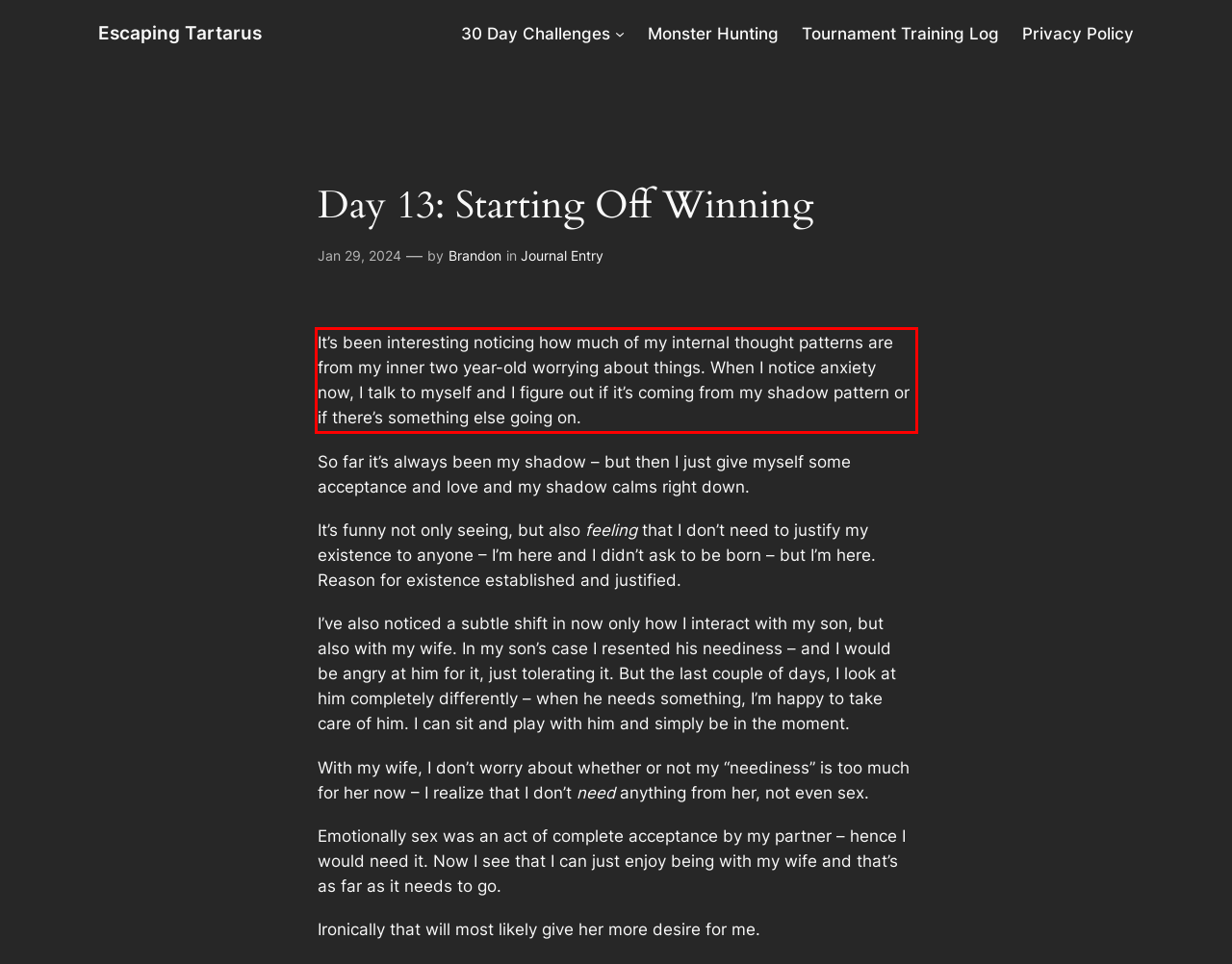Analyze the screenshot of the webpage and extract the text from the UI element that is inside the red bounding box.

It’s been interesting noticing how much of my internal thought patterns are from my inner two year-old worrying about things. When I notice anxiety now, I talk to myself and I figure out if it’s coming from my shadow pattern or if there’s something else going on.